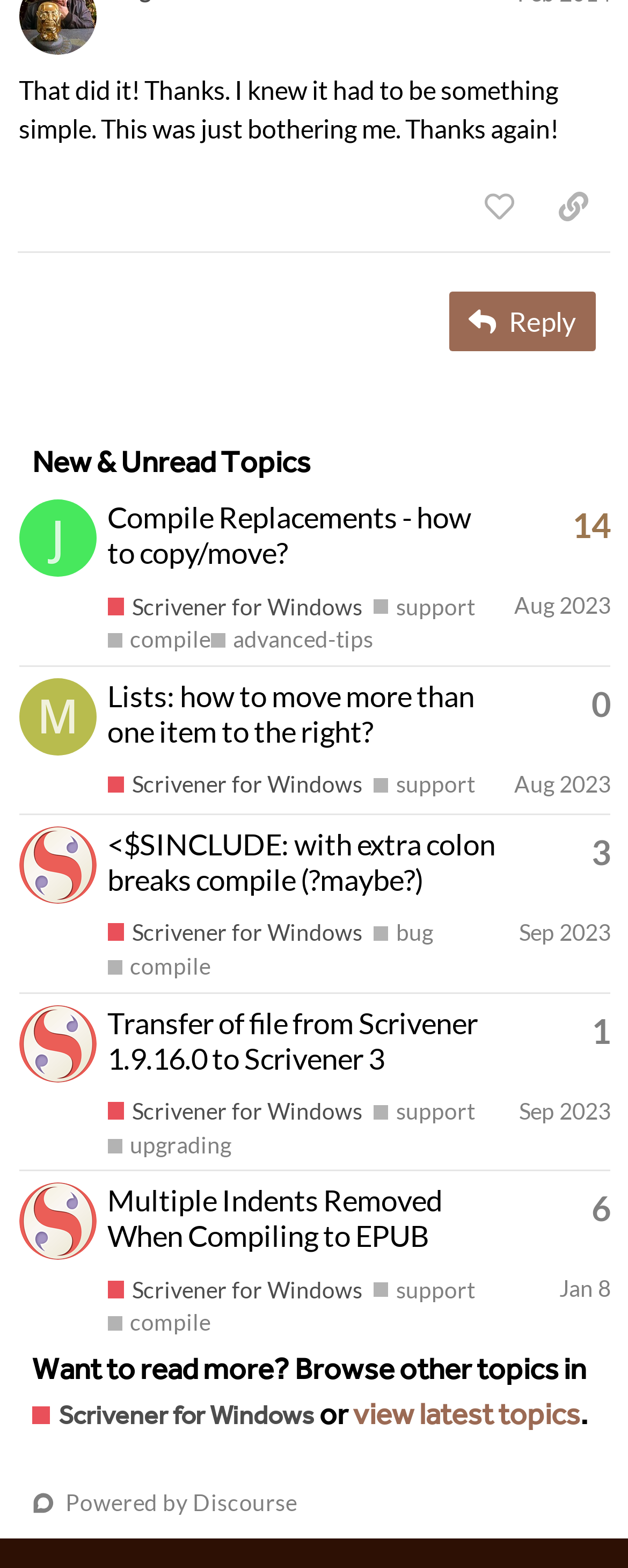Use a single word or phrase to answer the question:
How many replies does the second post have?

0